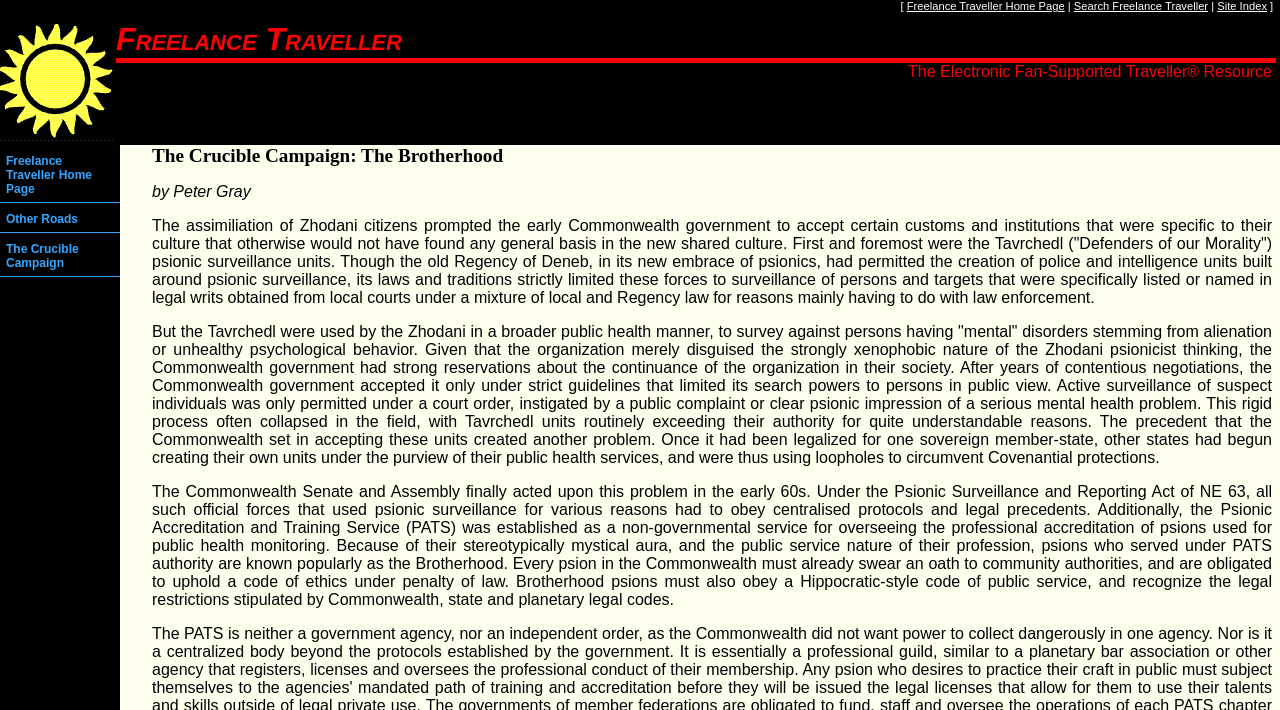Describe all the significant parts and information present on the webpage.

The webpage appears to be a resource page for Freelance Traveller, a fan-supported Traveller campaign. At the top, there is a navigation bar with links to the Freelance Traveller Home Page, Search Freelance Traveller, and Site Index. 

Below the navigation bar, there is a title "The Electronic Fan-Supported Traveller" followed by the registered trademark symbol and the word "Resource". 

On the left side, there are three links: Freelance Traveller Home Page, Other Roads, and The Crucible Campaign. 

To the right of these links, there is a title "The Crucible Campaign: The Brotherhood" followed by the author's name, Peter Gray. 

Below the title, there is a long passage of text that discusses the assimilation of Zhodani citizens into the Commonwealth government and the creation of psionic surveillance units, known as the Tavrchedl, to monitor mental health. The passage explains the controversy surrounding the use of these units and the eventual establishment of the Psionic Surveillance and Reporting Act of NE 63, which regulated the use of psionic surveillance for public health monitoring. The passage also introduces the concept of the Brotherhood, a group of psions who serve under the Psionic Accreditation and Training Service (PATS) and are obligated to uphold a code of ethics and recognize legal restrictions.